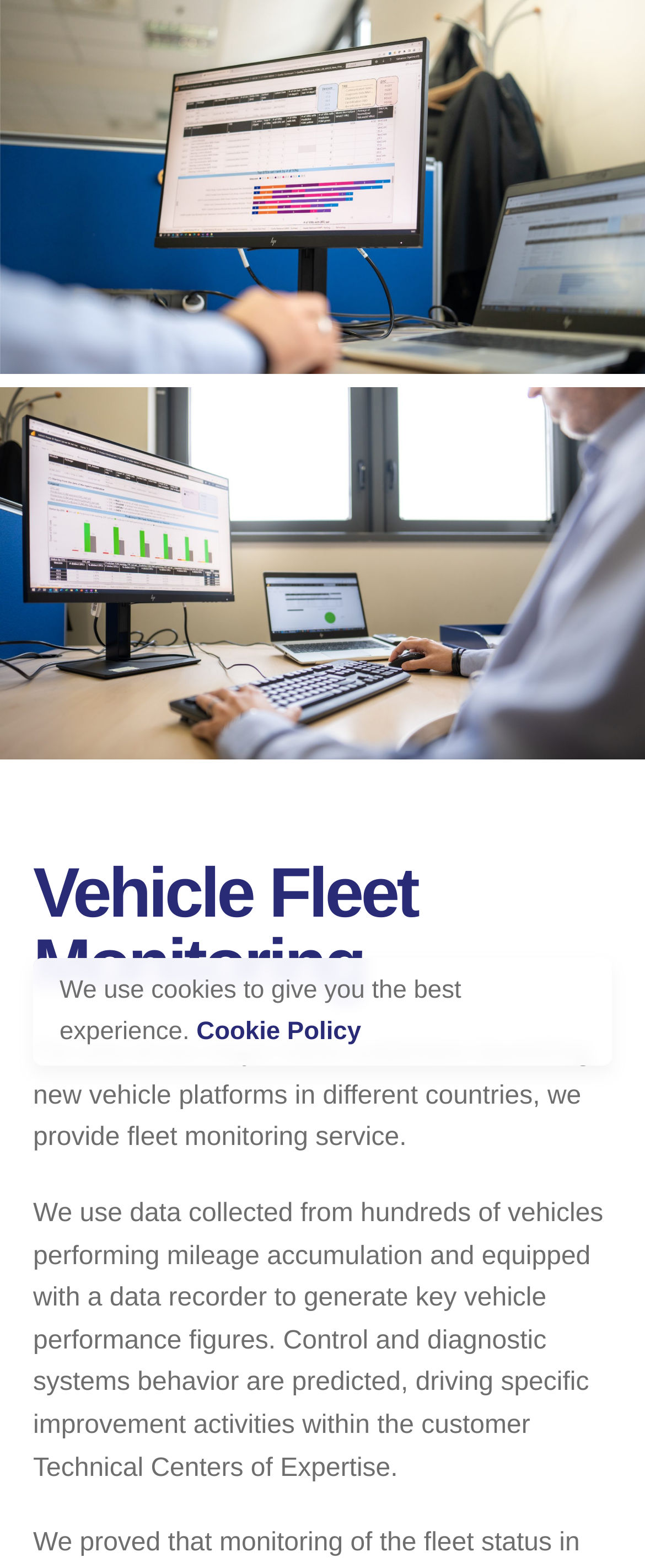What is the purpose of the data recorder?
We need a detailed and exhaustive answer to the question. Please elaborate.

The purpose of the data recorder is to generate key vehicle performance figures, as mentioned in the static text element that describes the fleet monitoring service, which involves collecting data from hundreds of vehicles equipped with a data recorder.